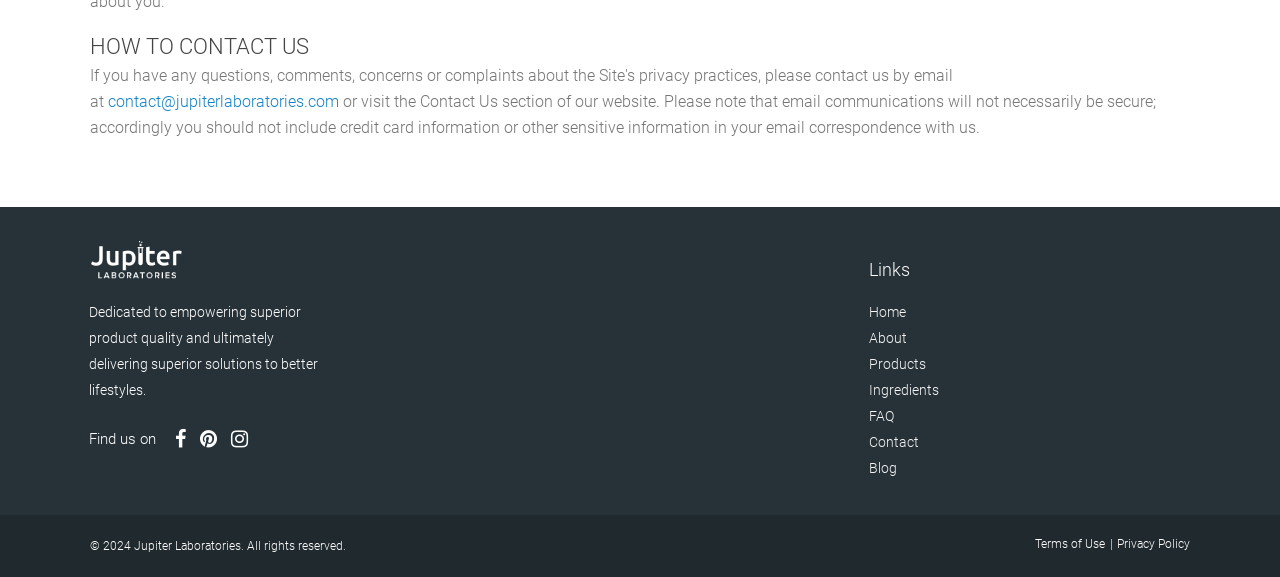Show the bounding box coordinates of the region that should be clicked to follow the instruction: "Read the Privacy Policy."

[0.873, 0.931, 0.93, 0.955]